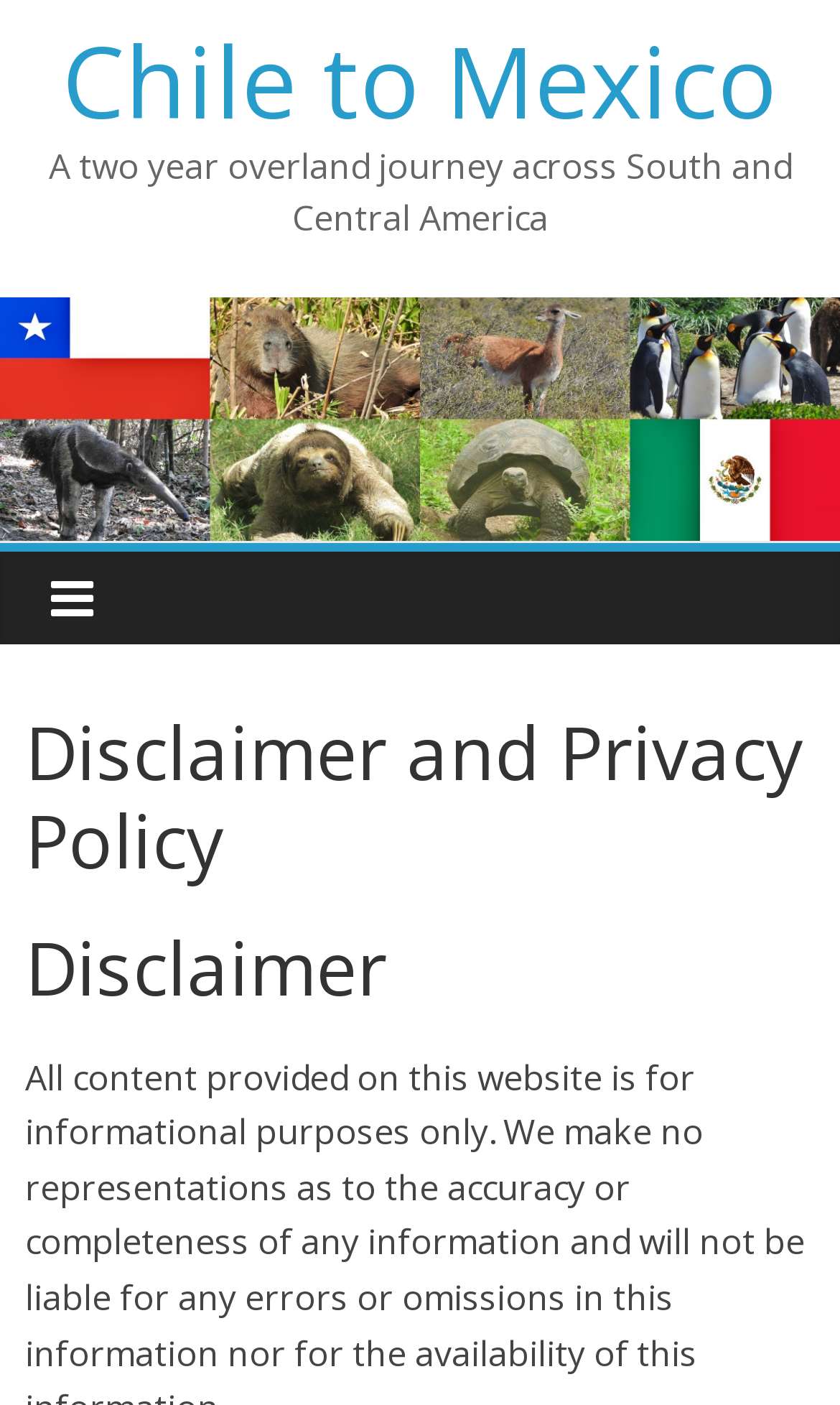Using the description "Chile to Mexico", locate and provide the bounding box of the UI element.

[0.074, 0.009, 0.926, 0.104]